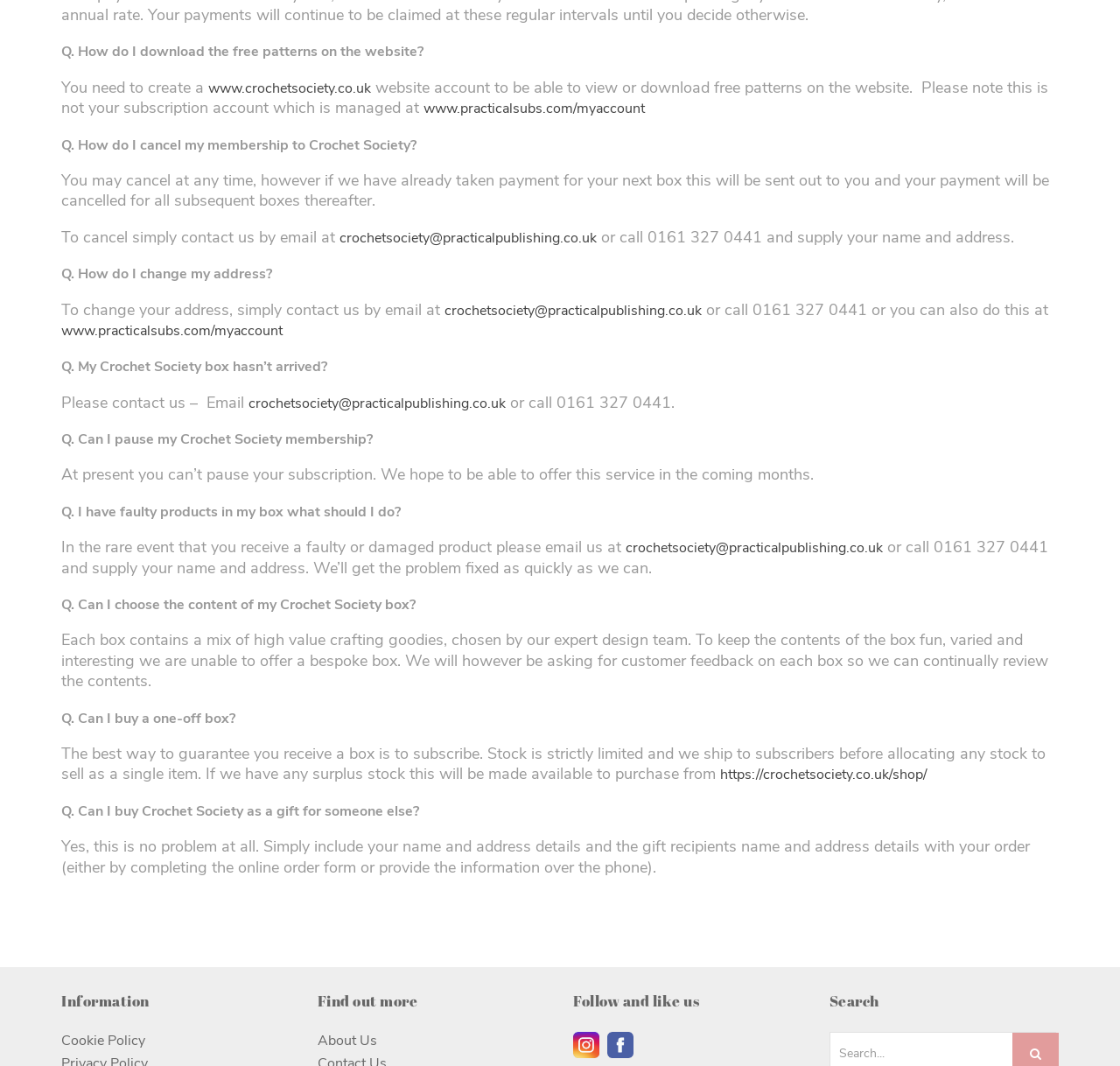Specify the bounding box coordinates of the element's area that should be clicked to execute the given instruction: "Contact us by email". The coordinates should be four float numbers between 0 and 1, i.e., [left, top, right, bottom].

[0.303, 0.215, 0.533, 0.232]